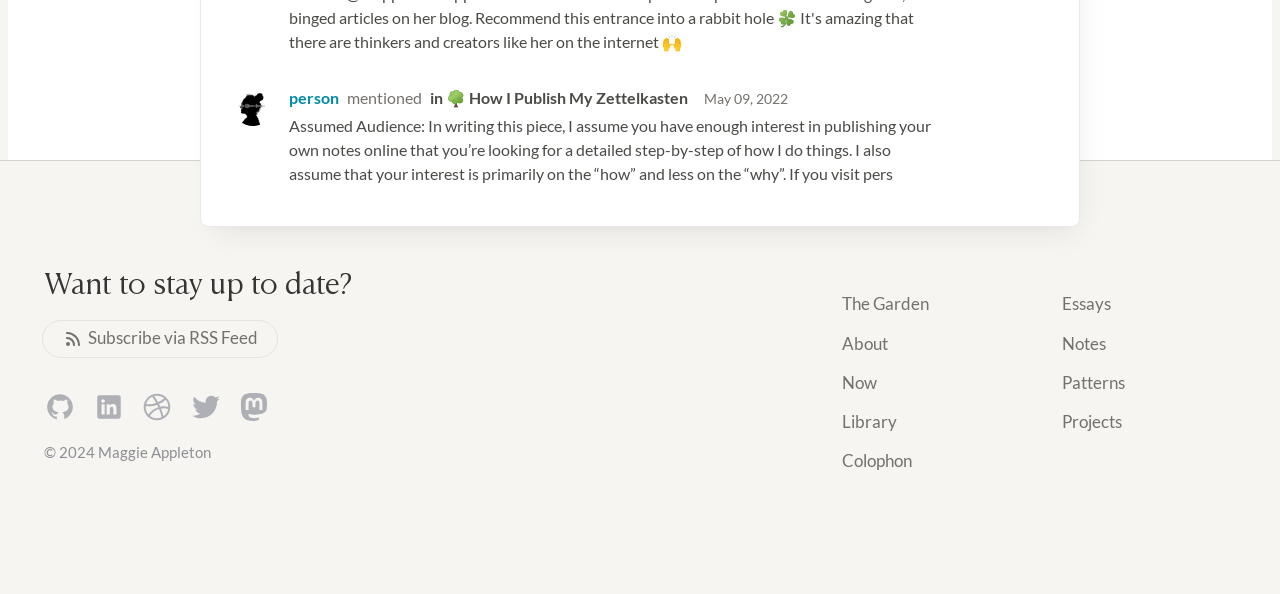What is the topic of the article?
Answer the question with a single word or phrase by looking at the picture.

Publishing Zettelkasten